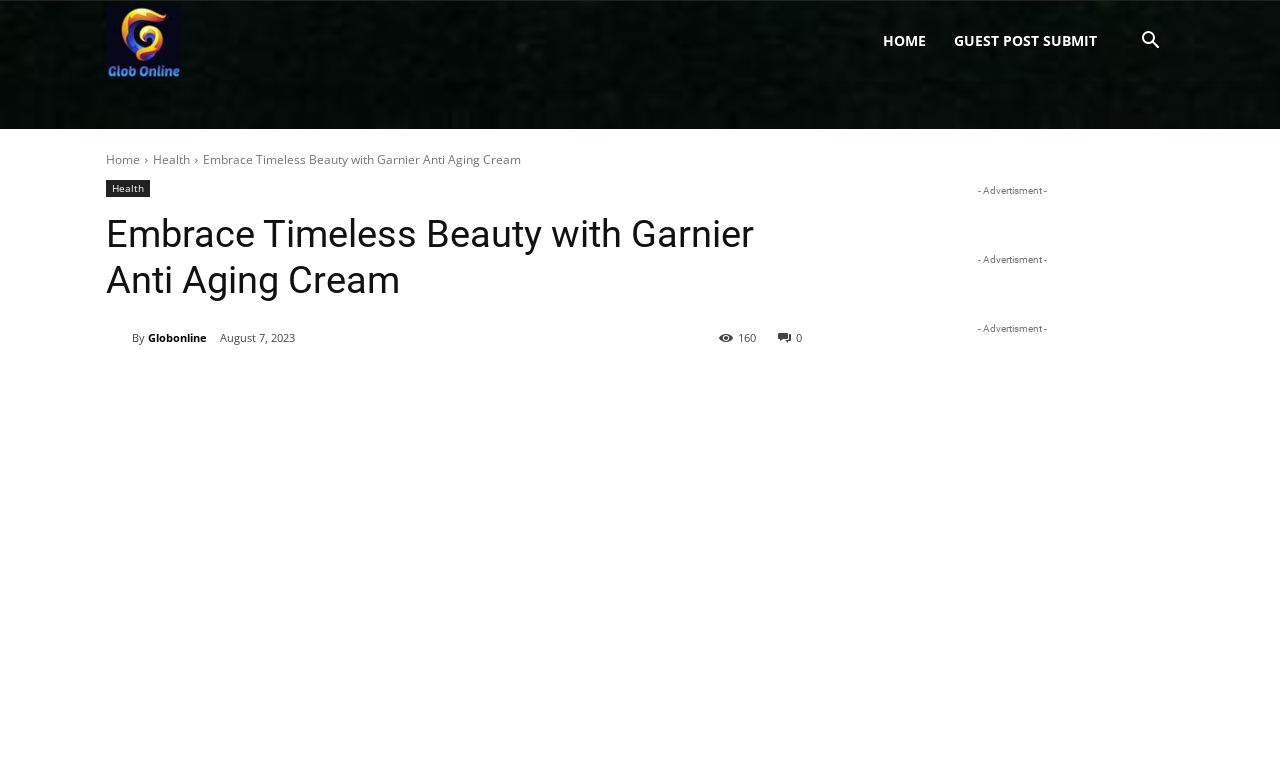Provide the bounding box coordinates of the section that needs to be clicked to accomplish the following instruction: "Go to the home page."

[0.679, 0.001, 0.734, 0.106]